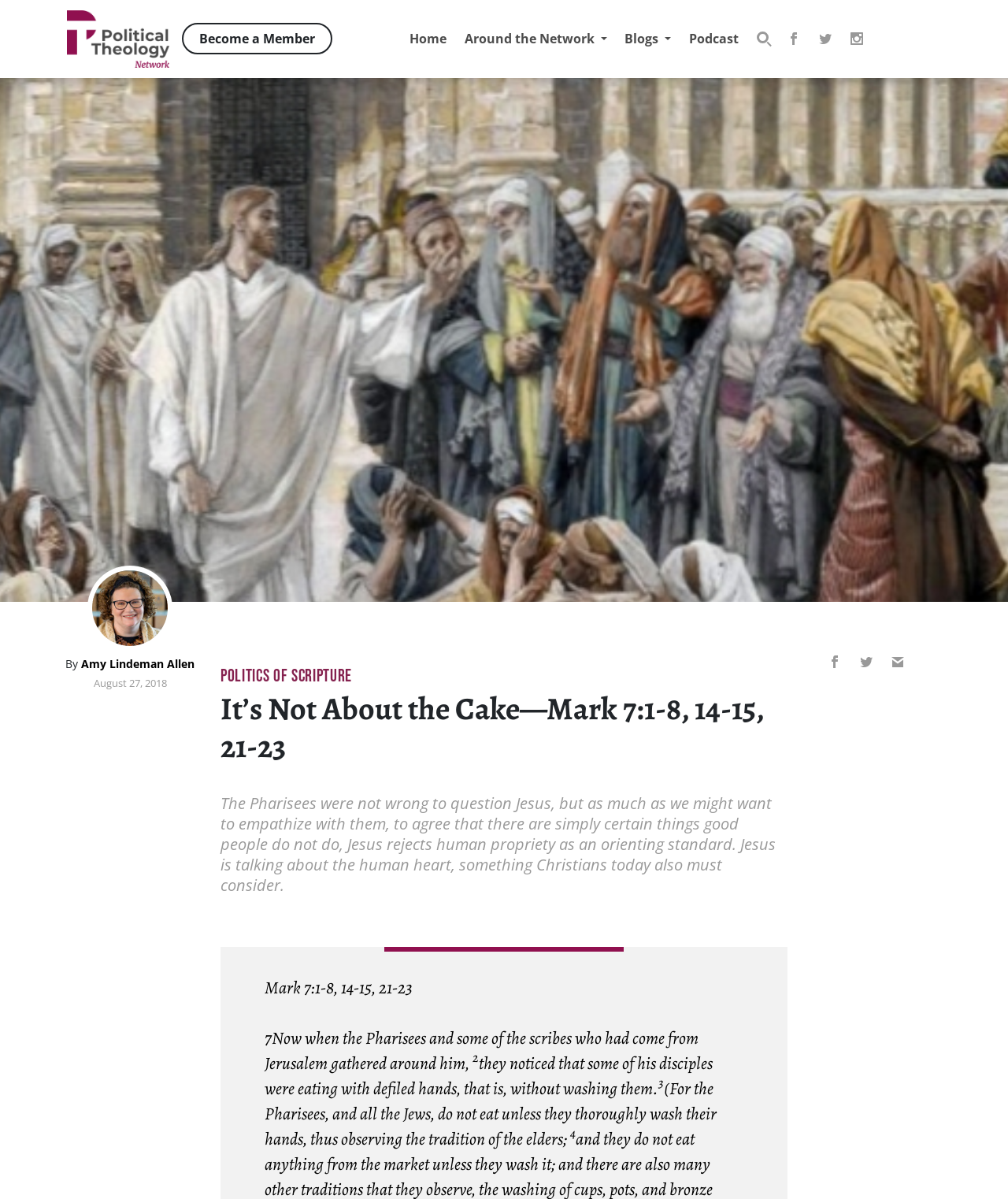Determine the bounding box coordinates of the element that should be clicked to execute the following command: "Search for something".

[0.741, 0.019, 0.768, 0.046]